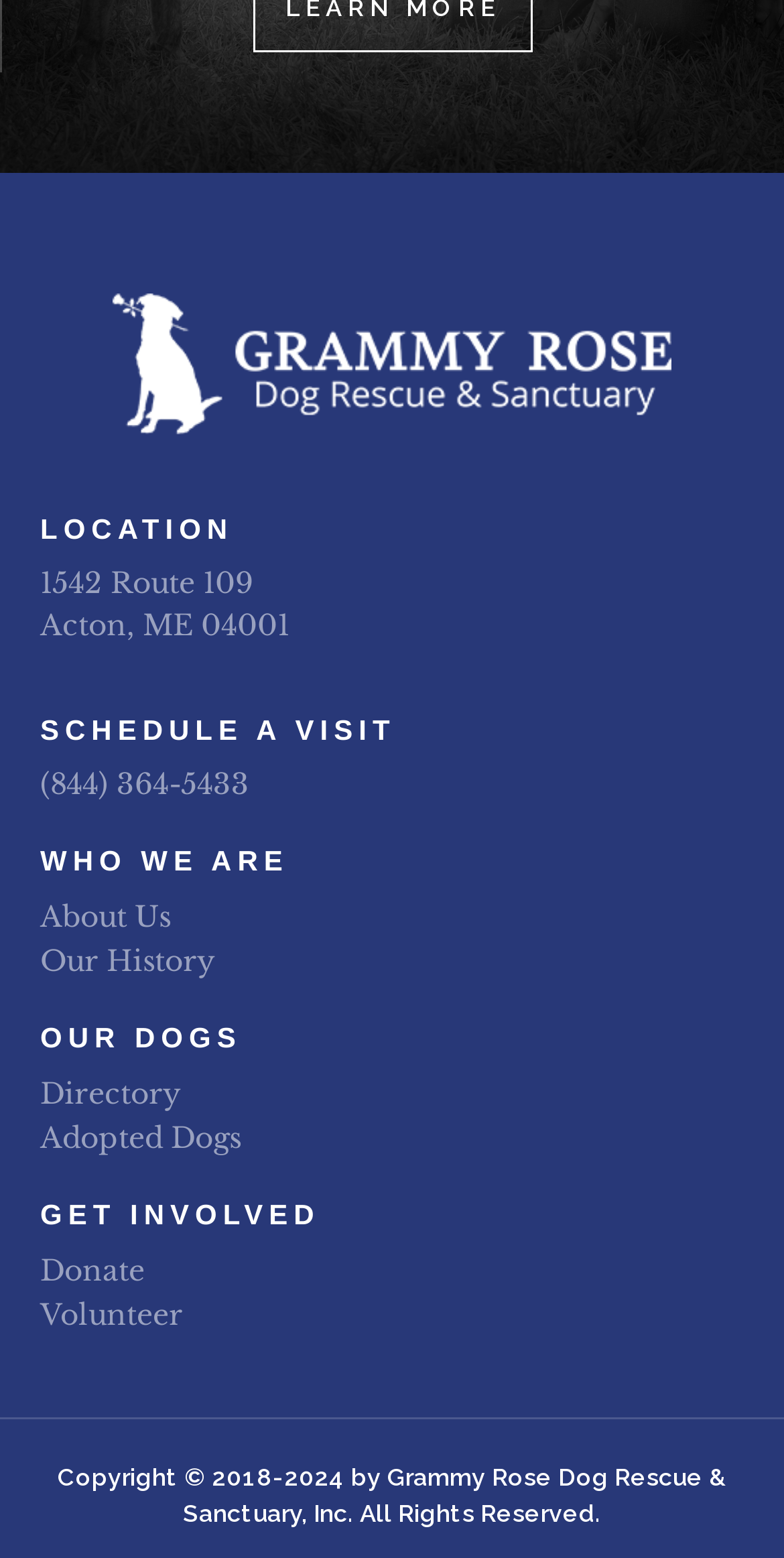Locate the bounding box of the UI element with the following description: "Donate".

[0.051, 0.802, 0.469, 0.83]